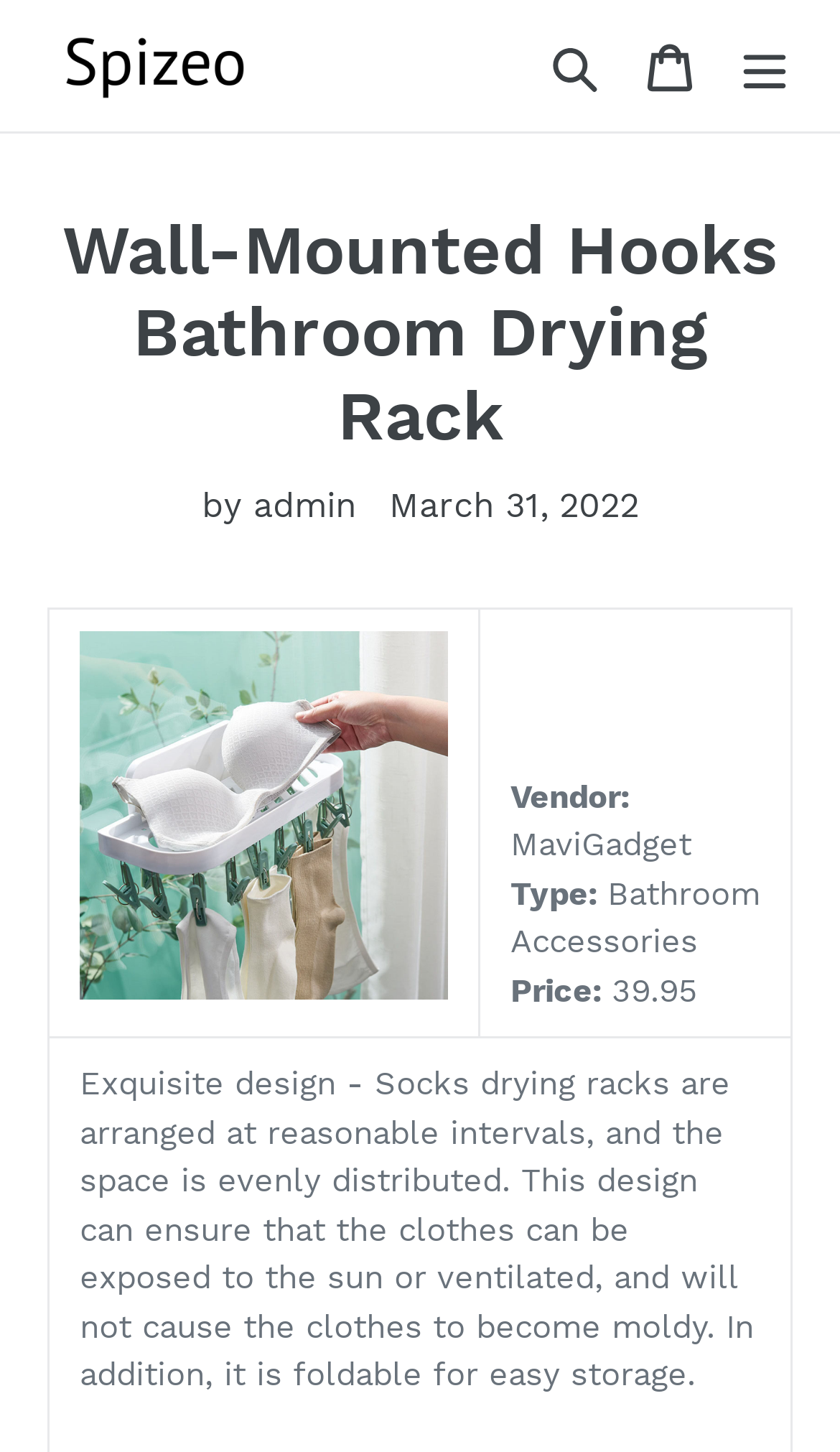Produce an extensive caption that describes everything on the webpage.

The webpage appears to be a product page for a wall-mounted bathroom drying rack. At the top left, there is a logo and a link to "Spizeo" accompanied by a small image. To the right of the logo, there are three buttons: "Search", "Cart", and "Menu". The "Menu" button, when expanded, reveals a navigation menu.

Below the top navigation bar, there is a heading that reads "Wall-Mounted Hooks Bathroom Drying Rack" followed by the text "by admin" and a timestamp "March 31, 2022". 

The main content of the page is a grid with two columns. The left column contains an image, while the right column displays product information, including the vendor "MaviGadget", the product type "Bathroom Accessories", and the price "39.95". The product description mentions an "exquisite design" with socks drying racks arranged at reasonable intervals, ensuring even distribution of space.